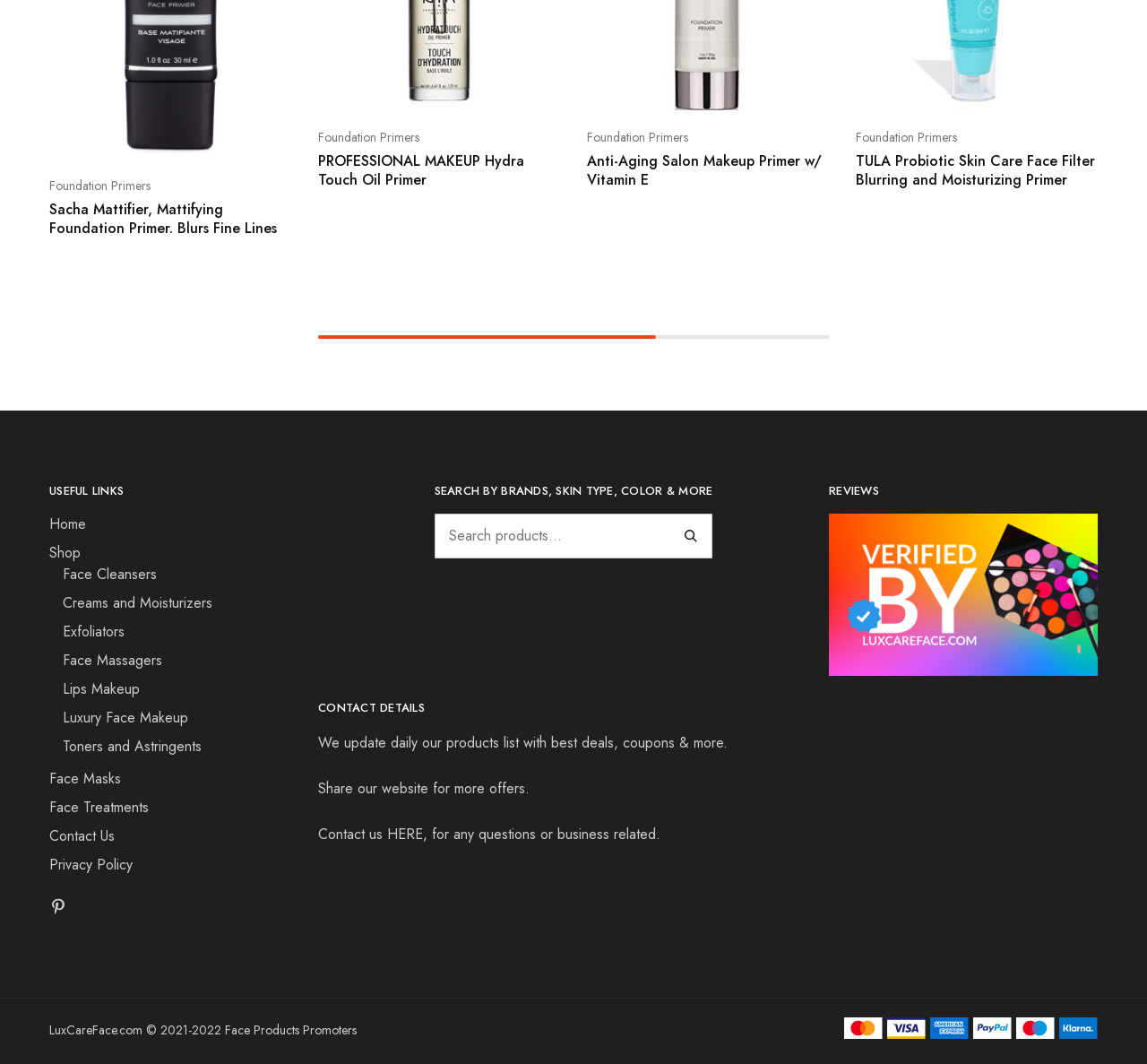Provide a brief response using a word or short phrase to this question:
What type of products are featured on this webpage?

Face products